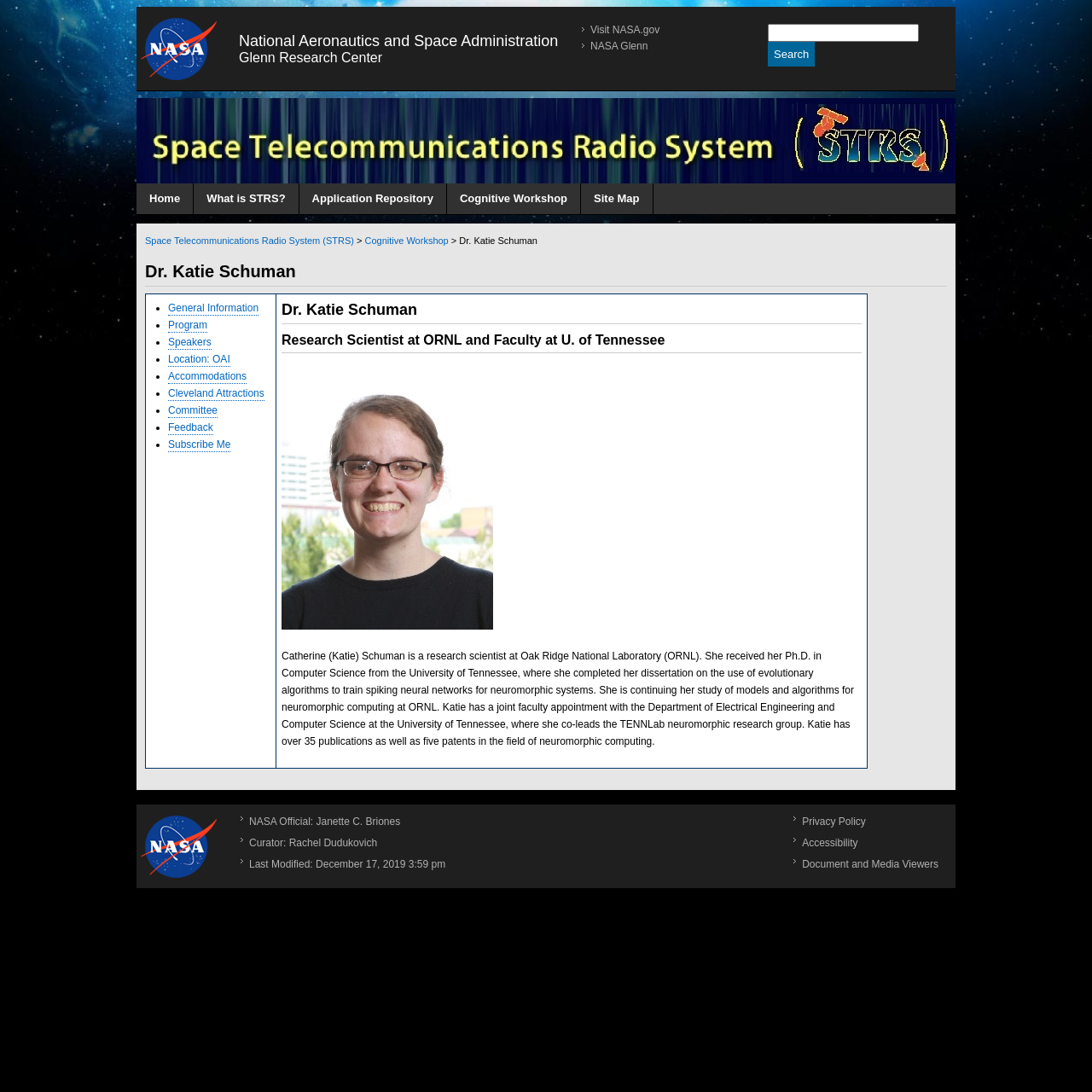Give a one-word or short phrase answer to this question: 
What is Dr. Katie Schuman's profession?

Research Scientist